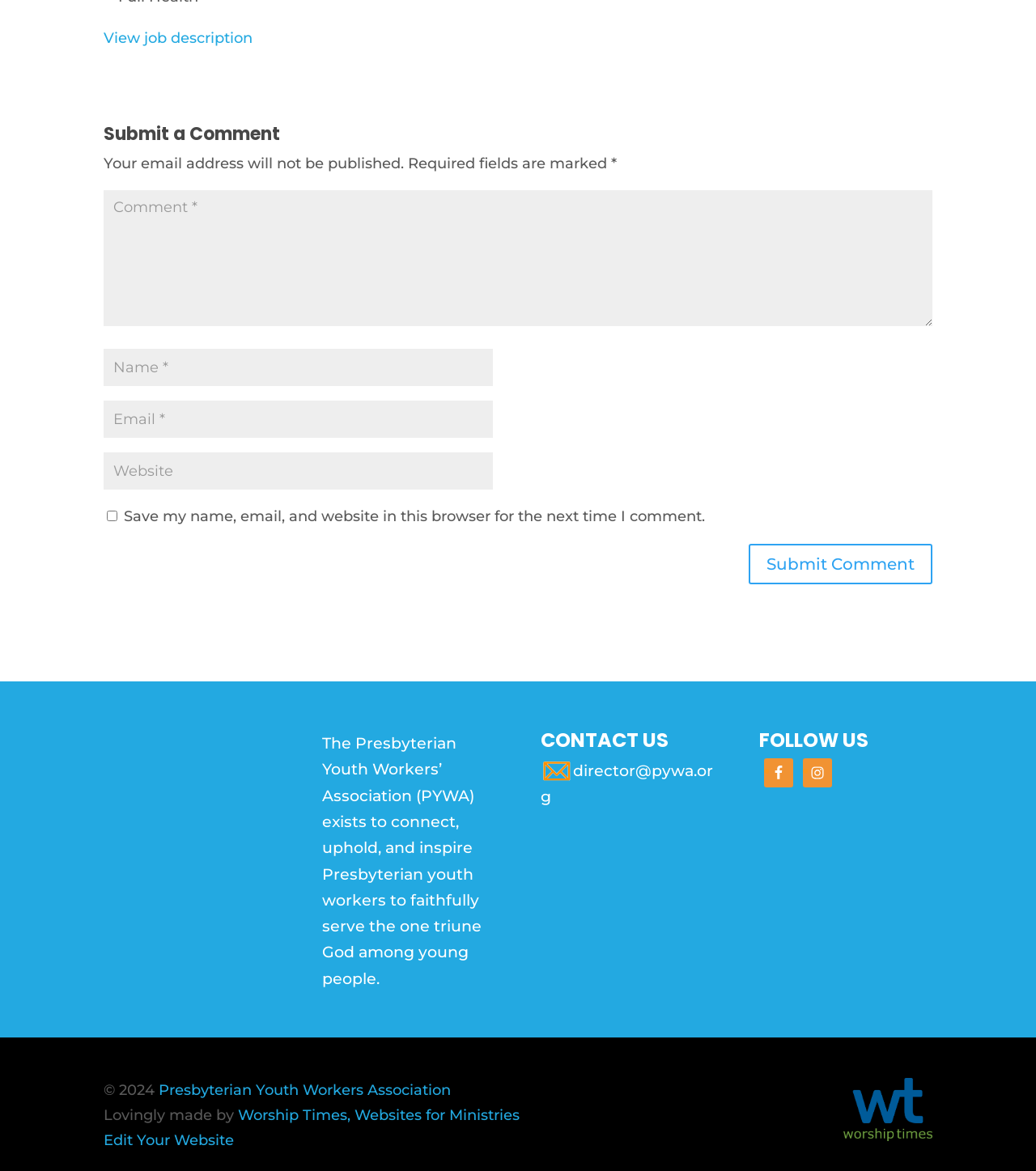How many social media platforms are listed to follow?
Your answer should be a single word or phrase derived from the screenshot.

2